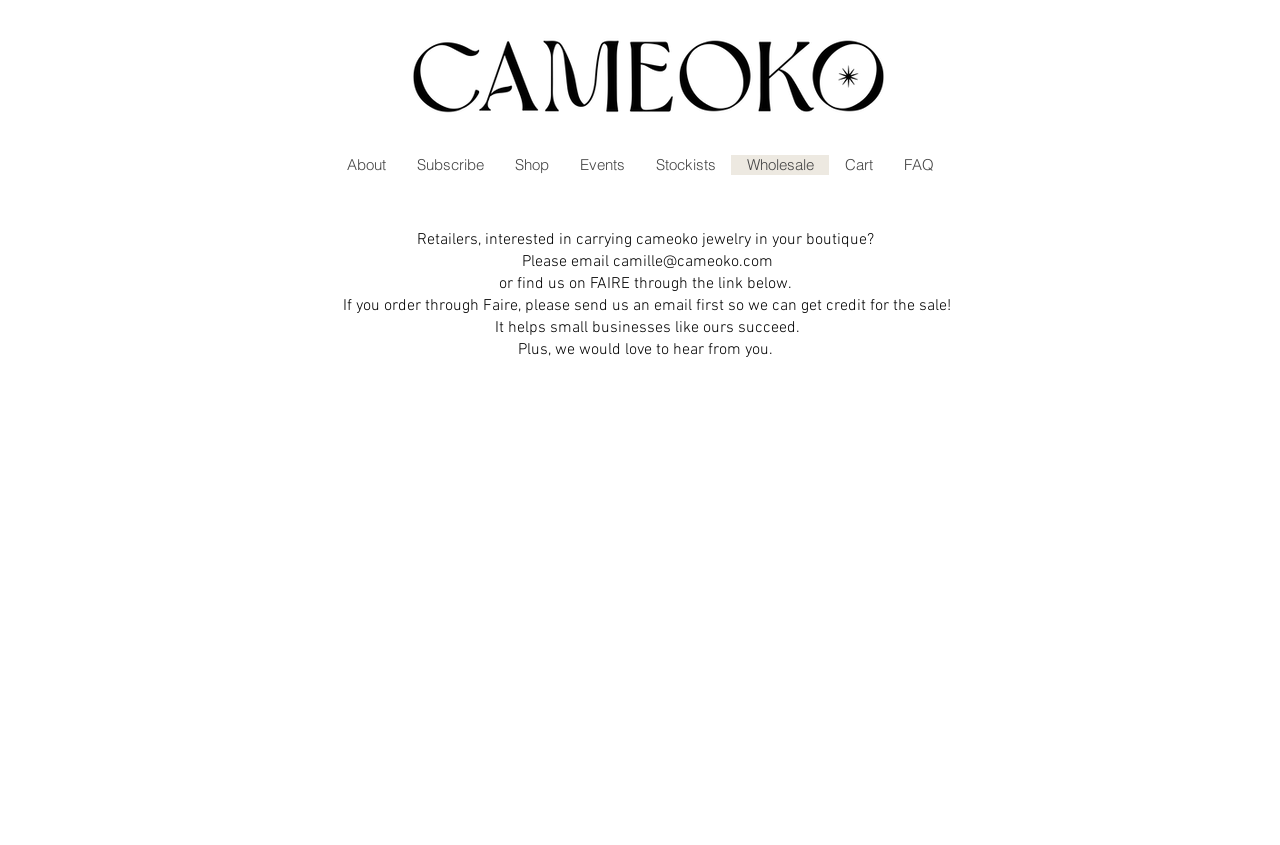How many items are in the cart?
Could you answer the question with a detailed and thorough explanation?

The cart button at the top right corner of the page says 'Cart with 0 items', indicating that there are no items in the cart.